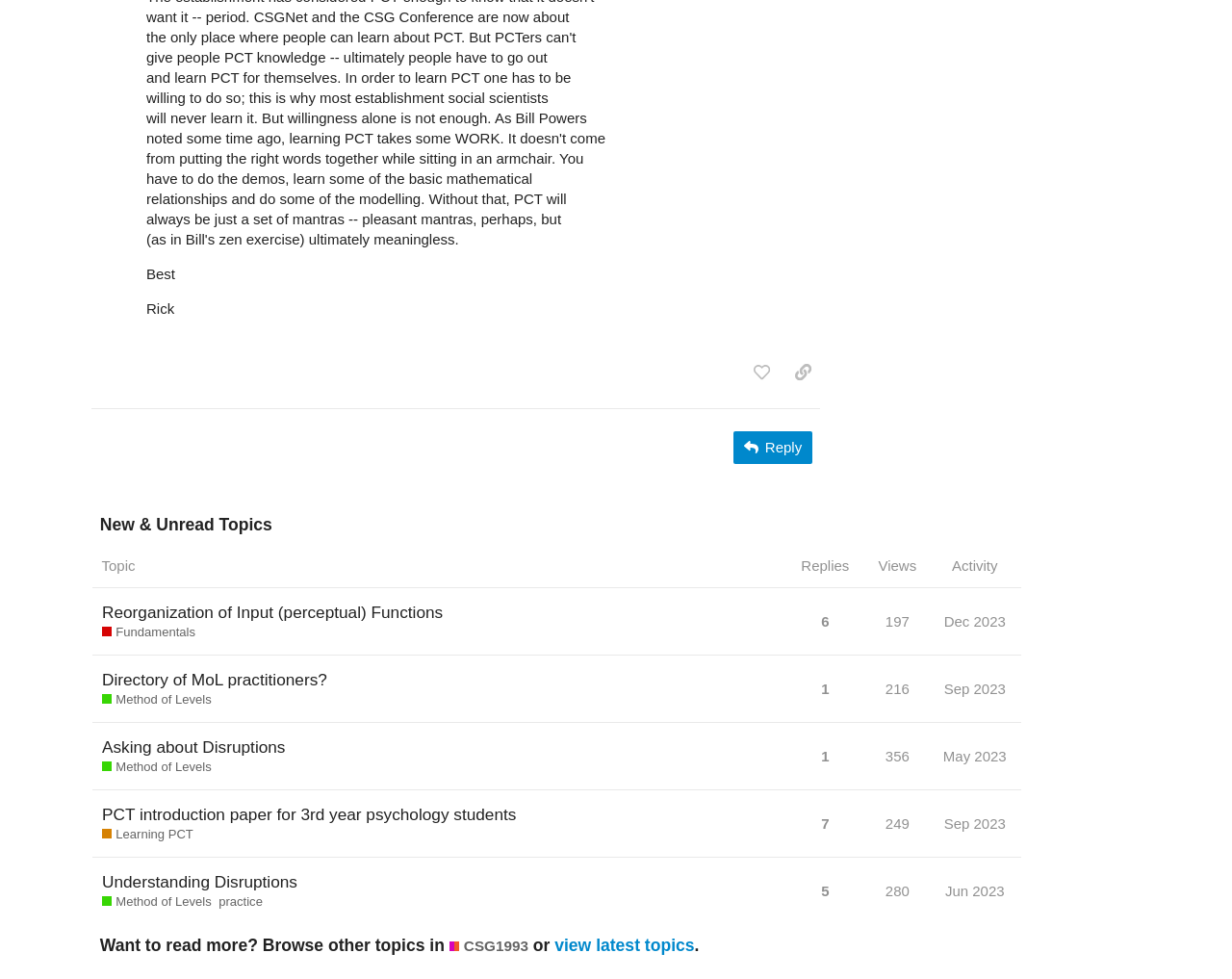Provide a one-word or short-phrase answer to the question:
What is the name of the author of the first topic?

Rick